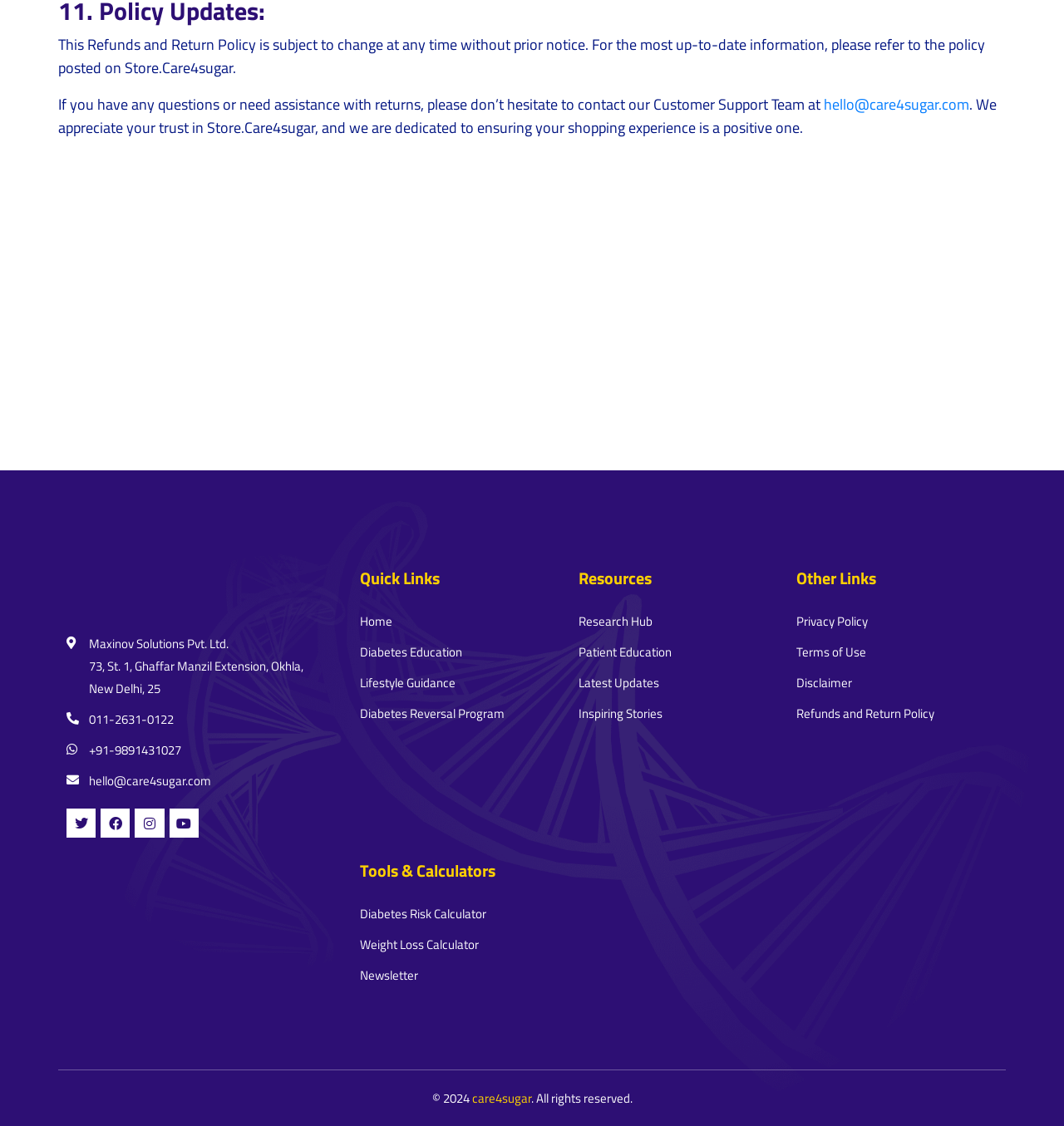What is the name of the program mentioned in the Quick Links section?
Based on the visual, give a brief answer using one word or a short phrase.

Diabetes Reversal Program